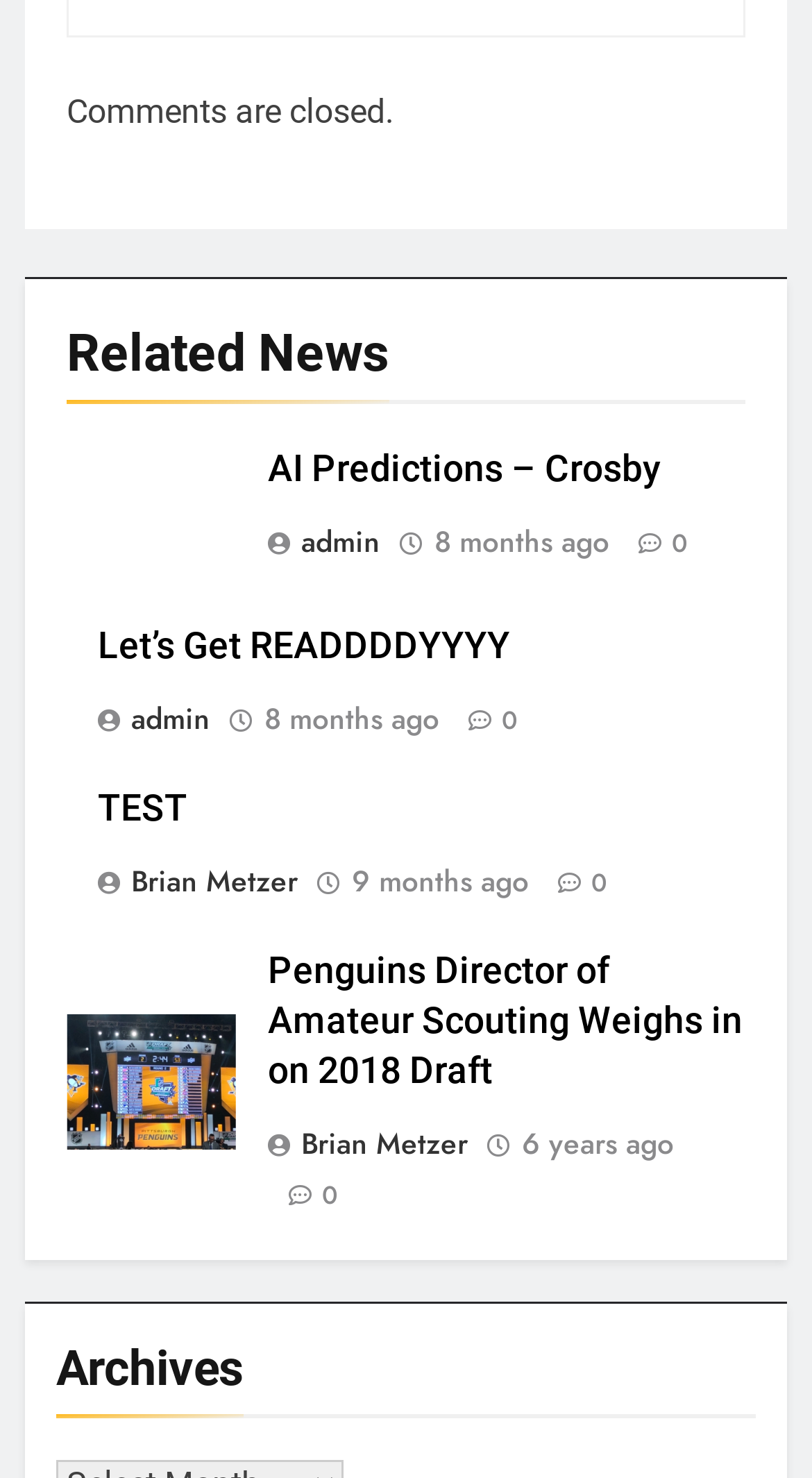With reference to the screenshot, provide a detailed response to the question below:
What is the category of the news article 'AI Predictions – Crosby'?

The article 'AI Predictions – Crosby' is listed under the heading 'Related News', which suggests that it belongs to the category of related news.